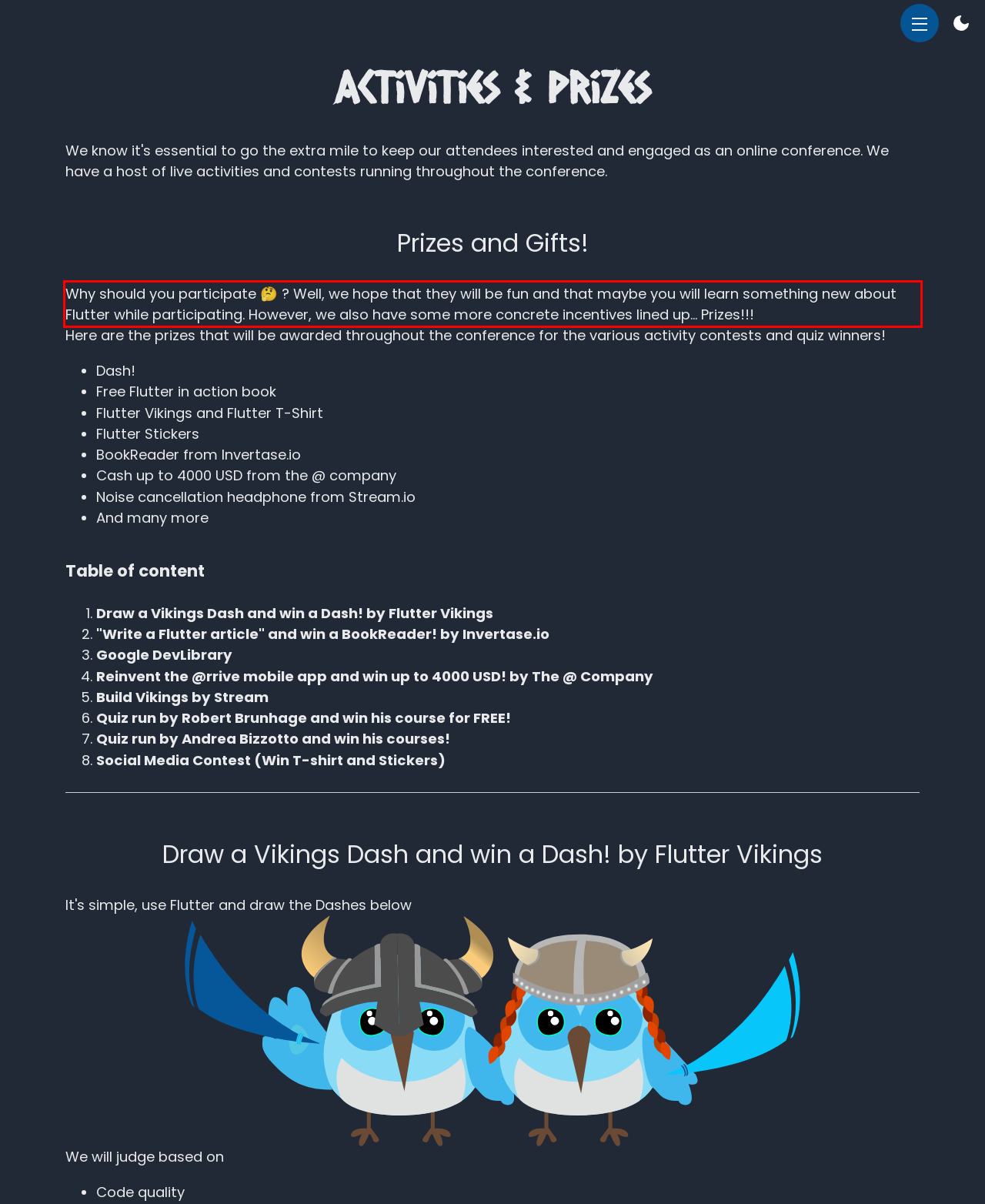Given a screenshot of a webpage containing a red bounding box, perform OCR on the text within this red bounding box and provide the text content.

Why should you participate 🤔 ? Well, we hope that they will be fun and that maybe you will learn something new about Flutter while participating. However, we also have some more concrete incentives lined up... Prizes!!!